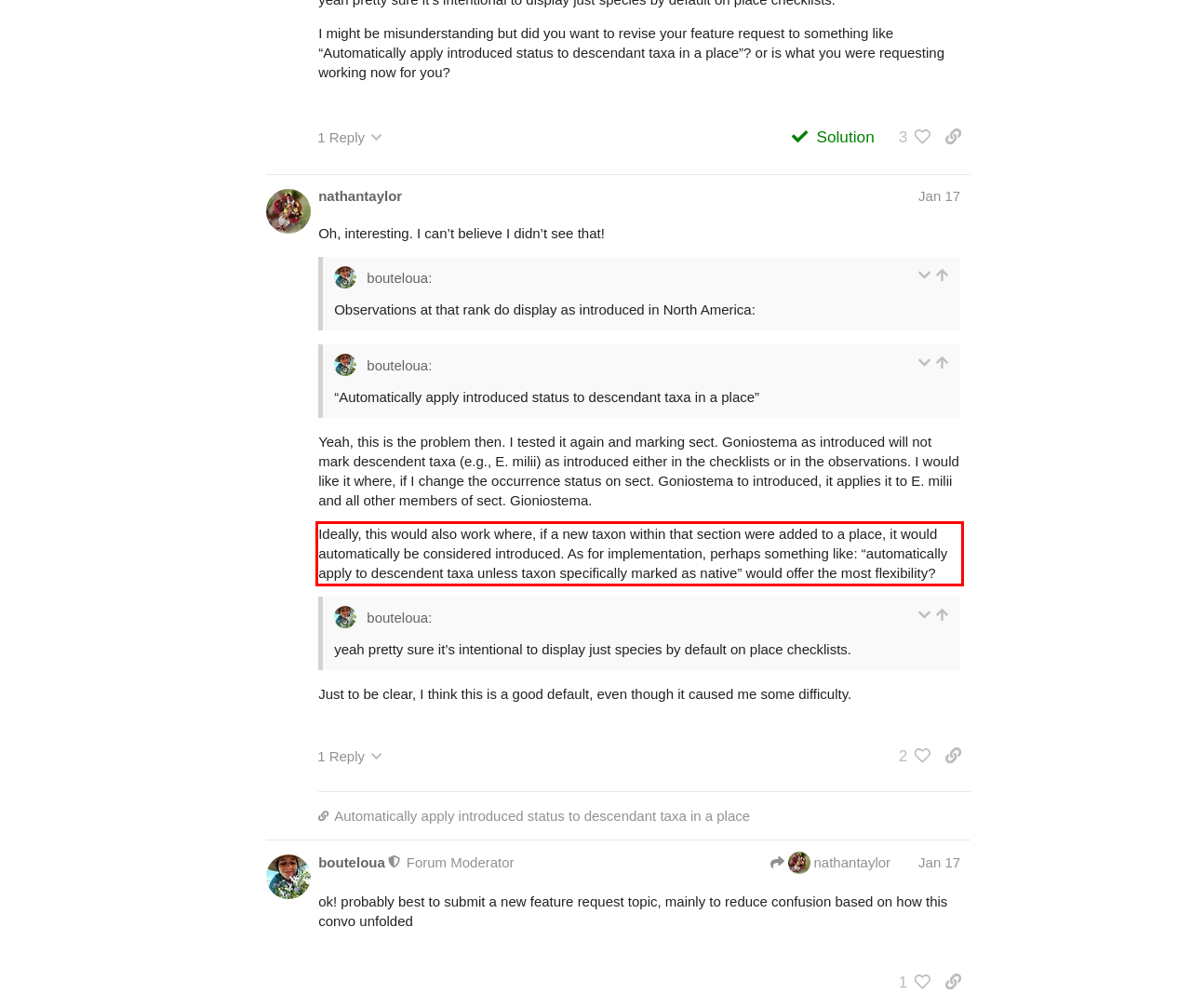Your task is to recognize and extract the text content from the UI element enclosed in the red bounding box on the webpage screenshot.

Ideally, this would also work where, if a new taxon within that section were added to a place, it would automatically be considered introduced. As for implementation, perhaps something like: “automatically apply to descendent taxa unless taxon specifically marked as native” would offer the most flexibility?